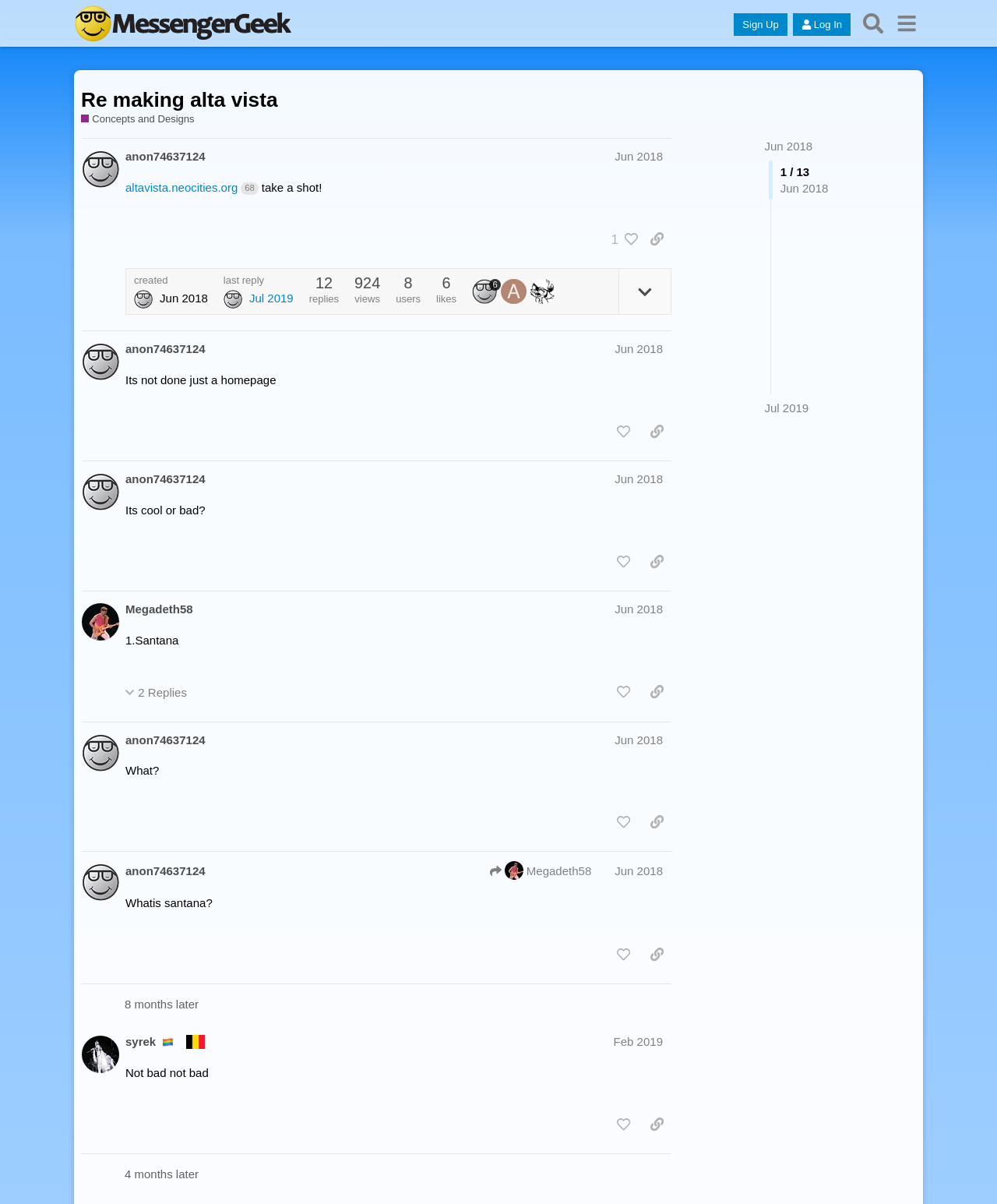Show the bounding box coordinates of the region that should be clicked to follow the instruction: "Click on the link to Connections."

None